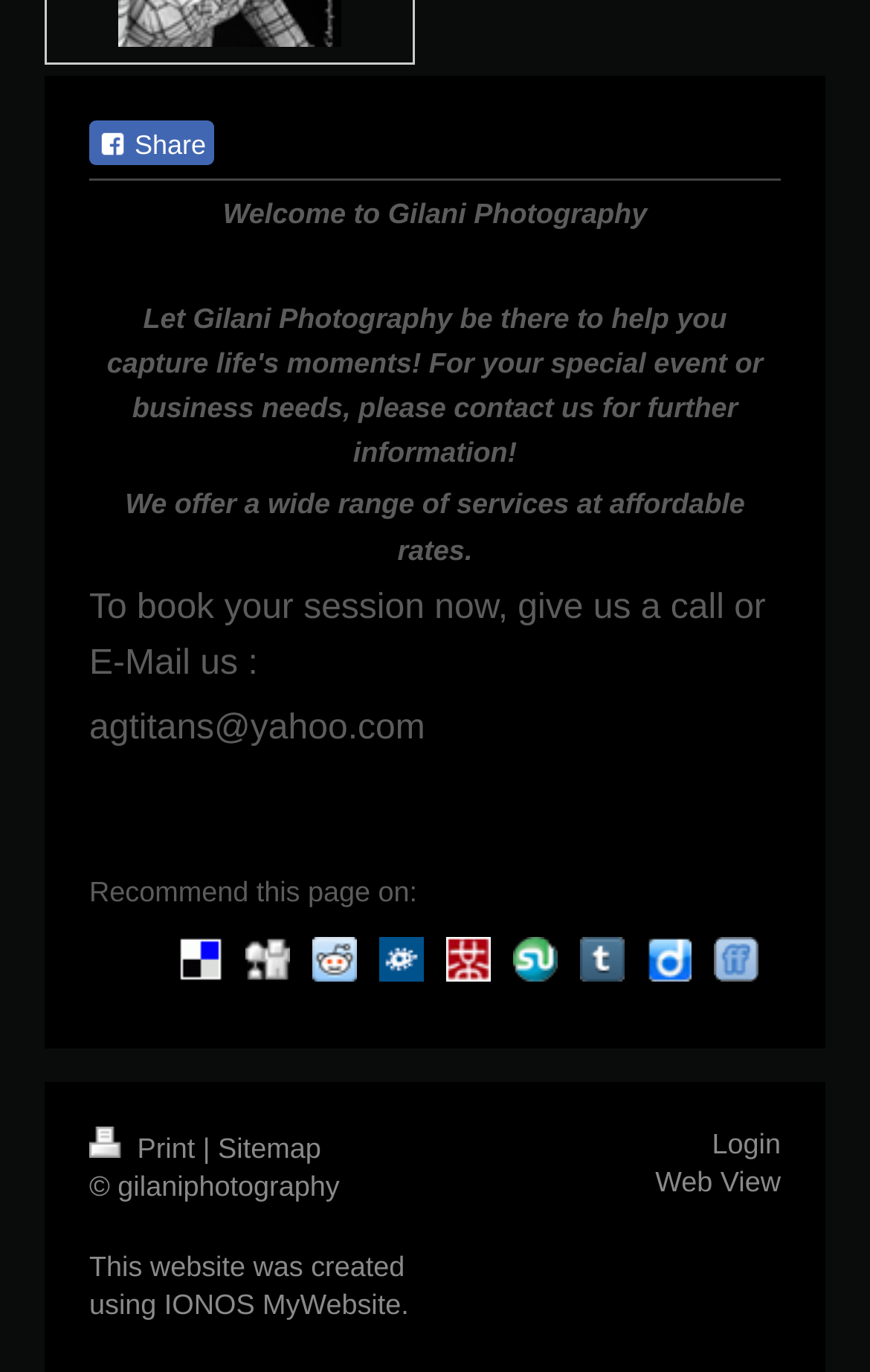Identify the bounding box coordinates for the region to click in order to carry out this instruction: "Login to the website". Provide the coordinates using four float numbers between 0 and 1, formatted as [left, top, right, bottom].

[0.818, 0.822, 0.897, 0.845]